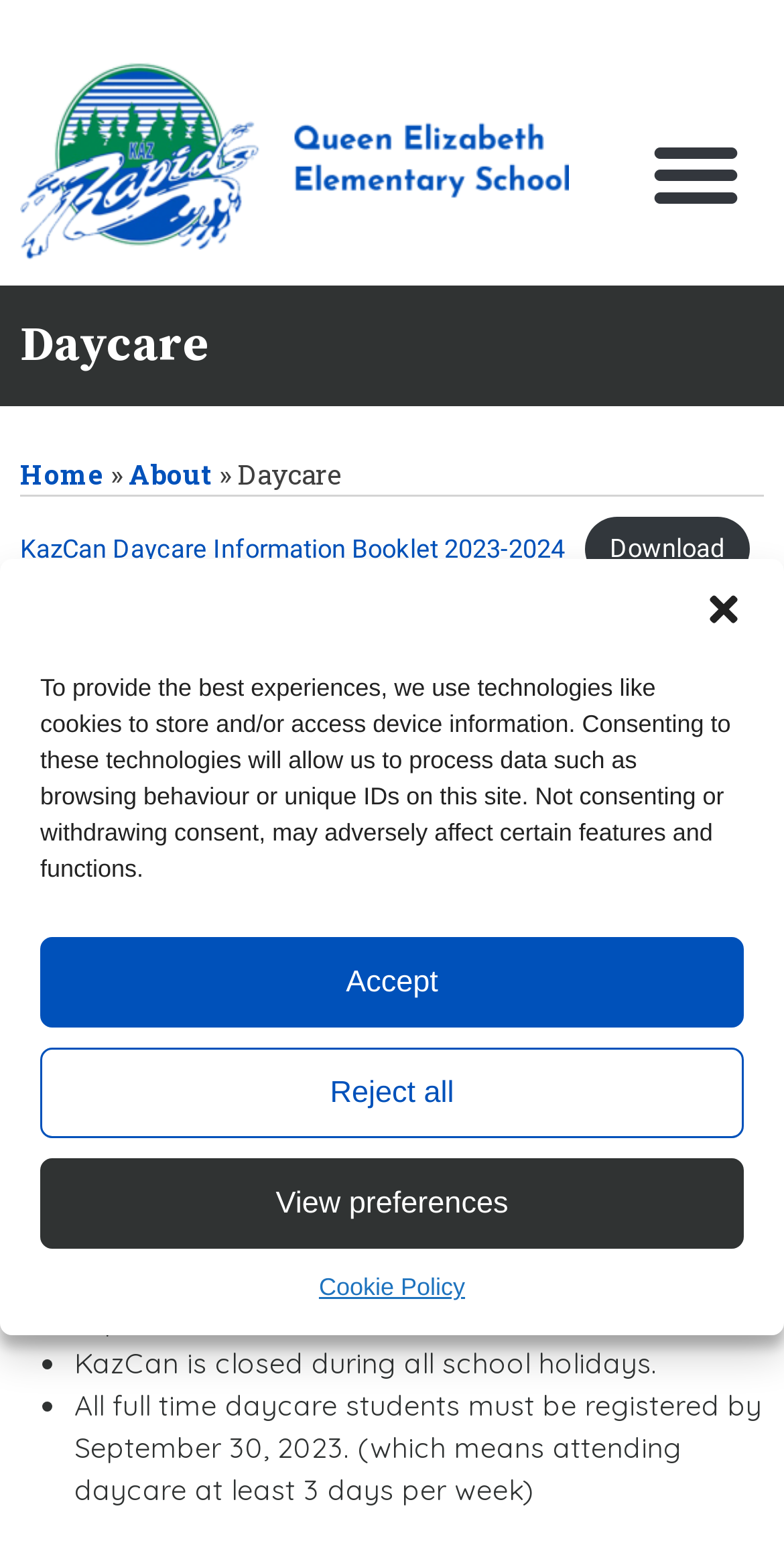Respond with a single word or short phrase to the following question: 
Who is the daycare technician?

Lisa Savard